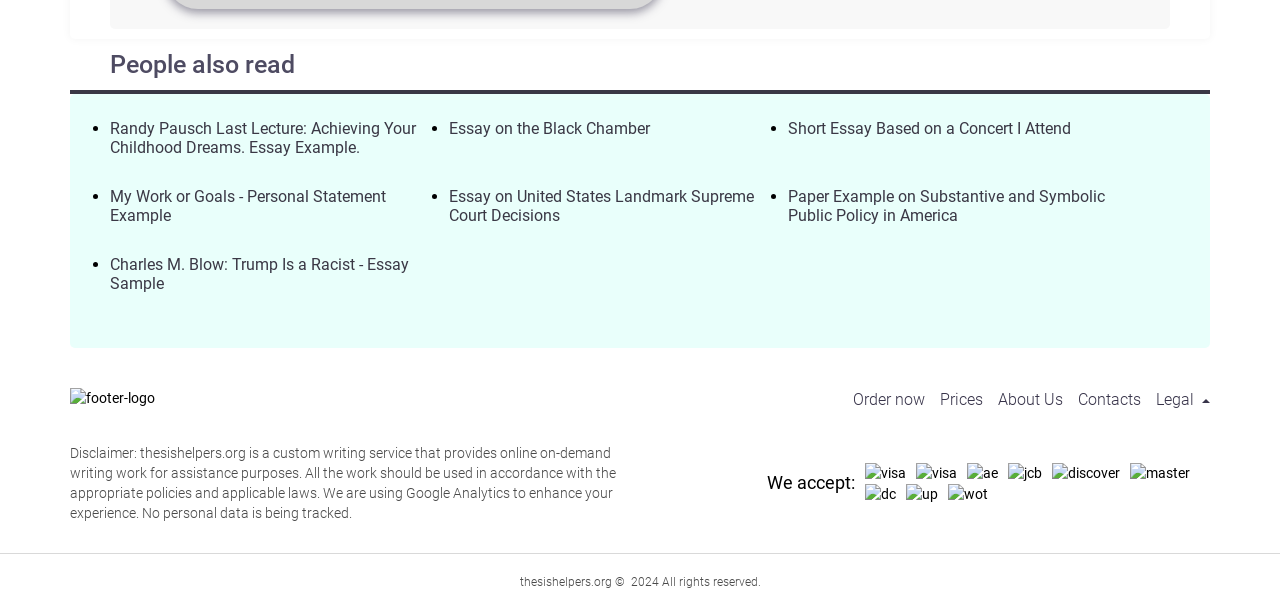Please find the bounding box for the UI component described as follows: "Essay on the Black Chamber".

[0.351, 0.195, 0.508, 0.226]